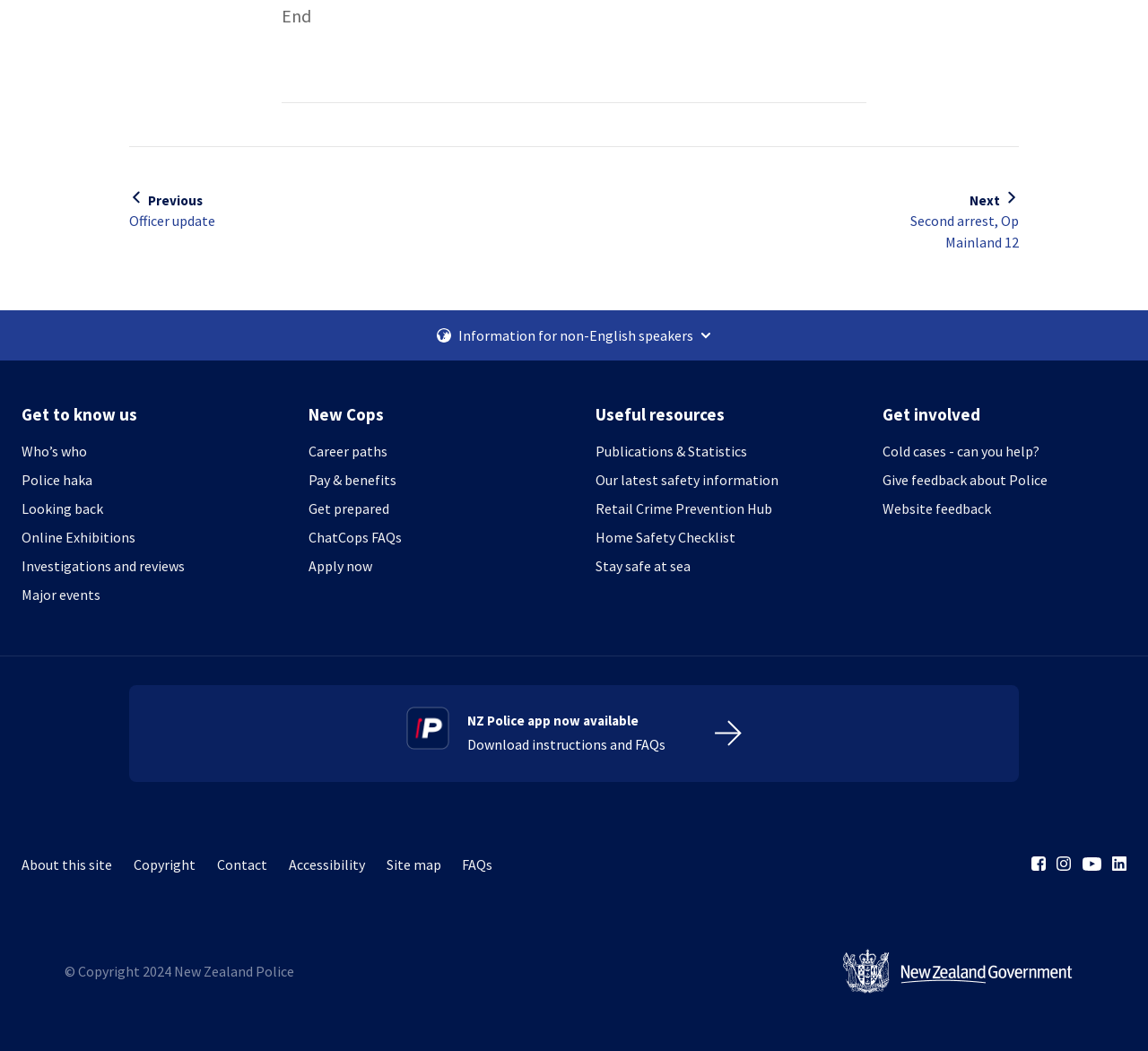Please find the bounding box coordinates of the element's region to be clicked to carry out this instruction: "Download the NZ Police app".

[0.354, 0.672, 0.646, 0.724]